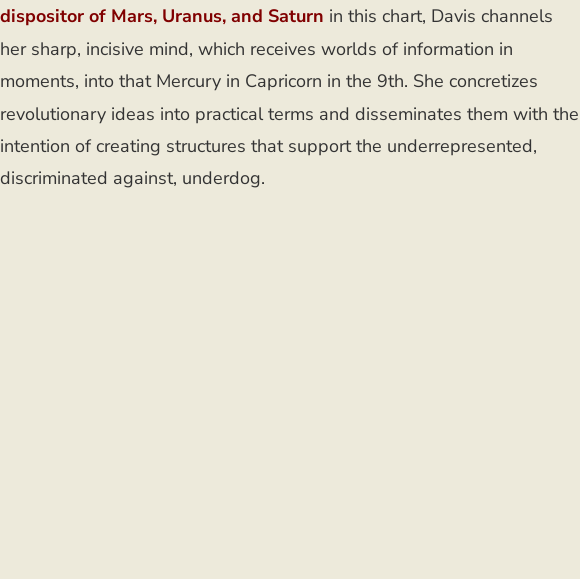Give a thorough and detailed caption for the image.

The image presents a detailed astrological chart, illustrating the placement of Mercury in Capricorn within the 9th house. This position signifies a connection to themes of travel, education, and philosophy. The accompanying text elaborates on how the individual, described as having a sharp and incisive mind, channels this energy into practical applications, aiming to create supportive structures for underrepresented and marginalized groups. The chart also highlights the influence of Mars, Uranus, and Saturn, detailing how these energies interplay to guide the person's revolutionary ideas and communicative efforts. Overall, the image encapsulates the individual's commitment to utilizing their insights for broader societal benefit.